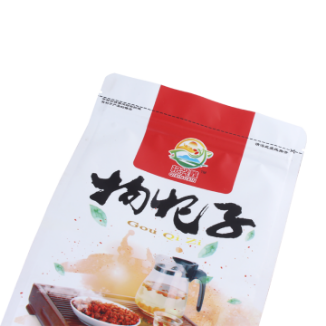Create an extensive caption that includes all significant details of the image.

This image showcases a beautifully designed packaging for a food product, featuring a prominently displayed logo at the top in red, along with stylized Chinese characters that suggest its name or brand. Below the text, there is an artistic illustration of a glass teapot filled with tea accompanied by small ingredients or snacks, enhancing the overall appeal. The background is soft and subtly designed with light splashes of color, giving it a fresh and inviting look. This packaging exemplifies modern and aesthetic food presentation, likely aimed at attracting consumers through its vibrant yet elegant design.